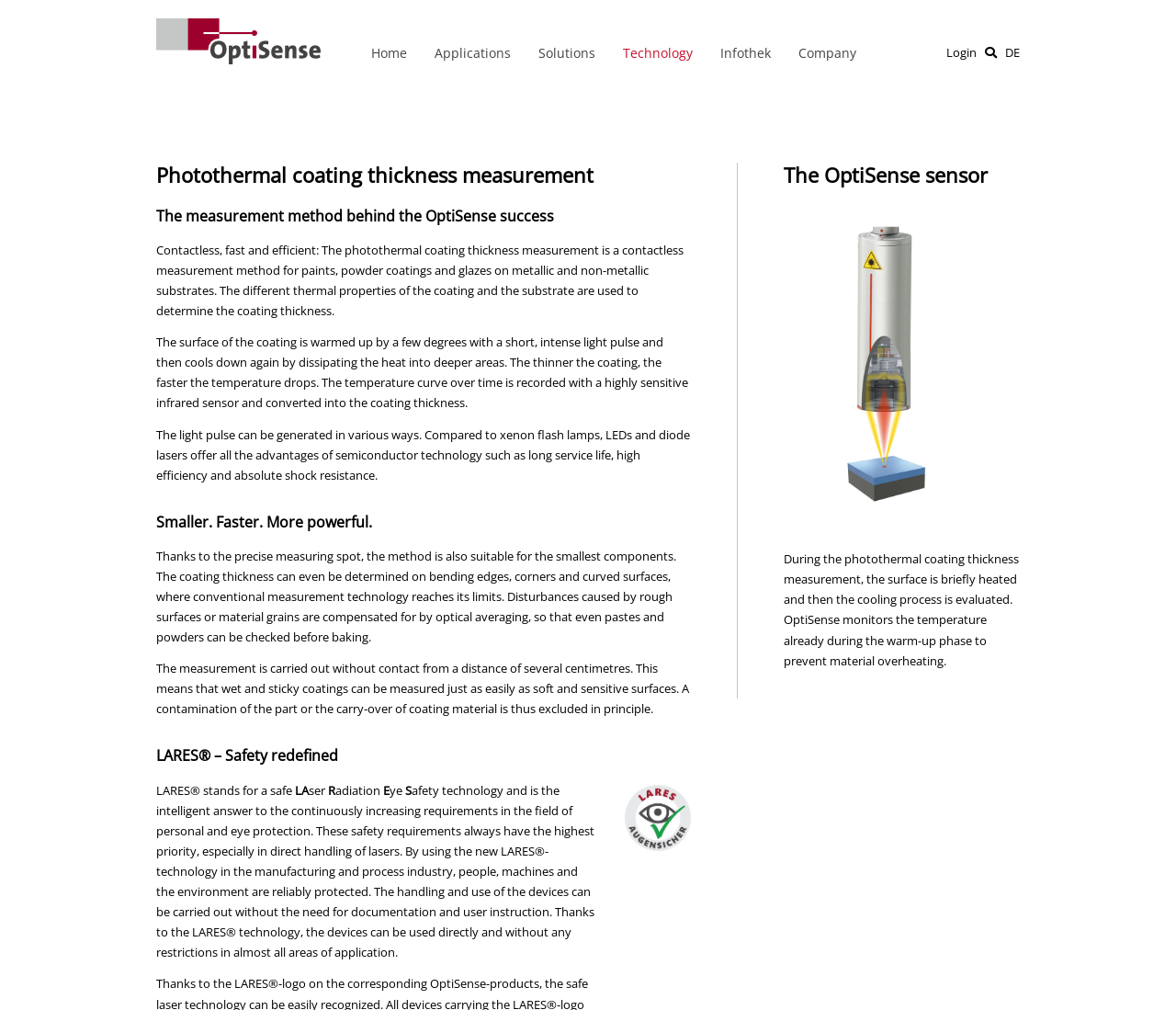Provide a one-word or one-phrase answer to the question:
What is the method used for coating thickness measurement?

Photothermal